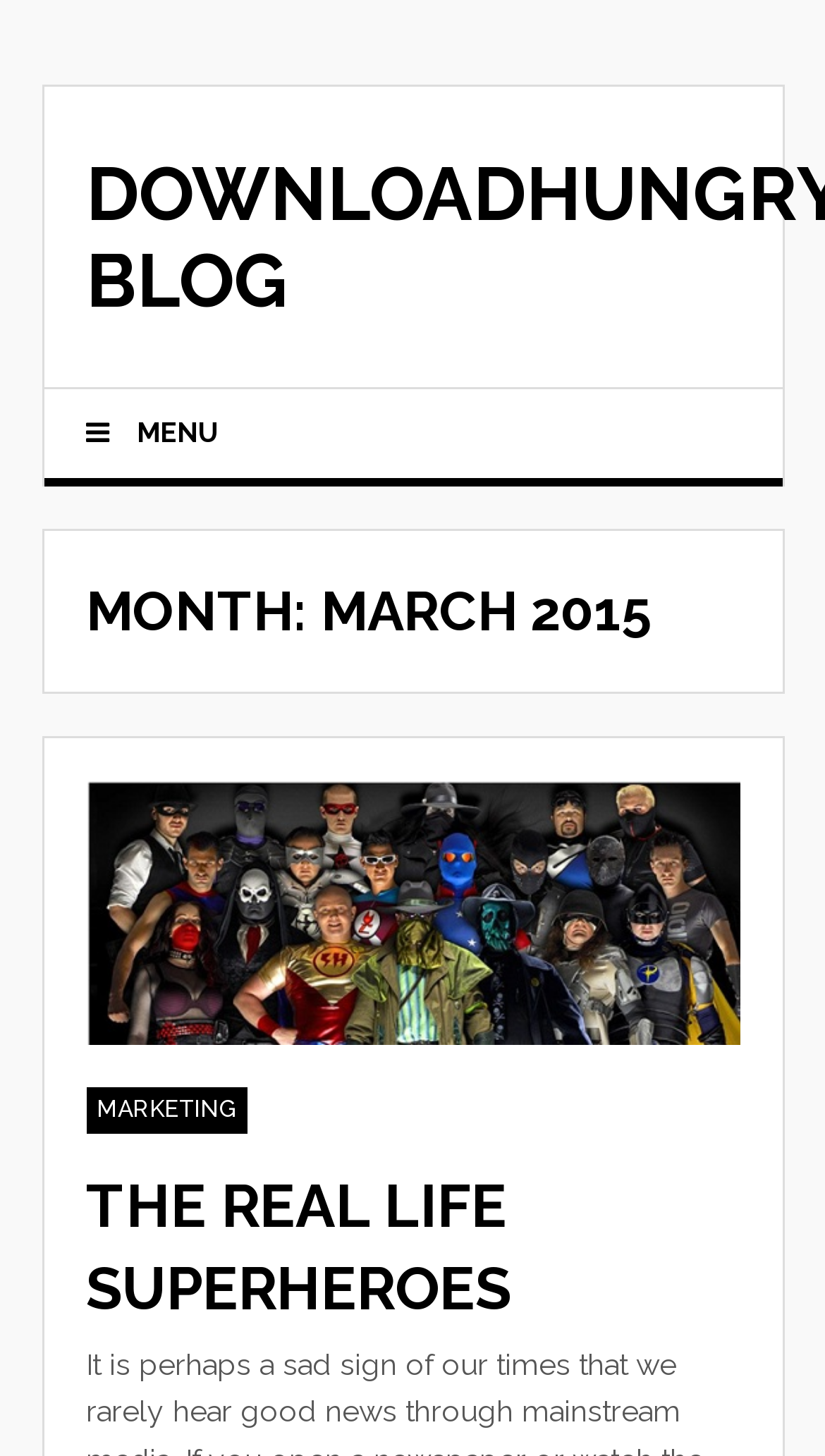Please answer the following question using a single word or phrase: 
What is the category of the post 'THE REAL LIFE SUPERHEROES'?

Superheroes